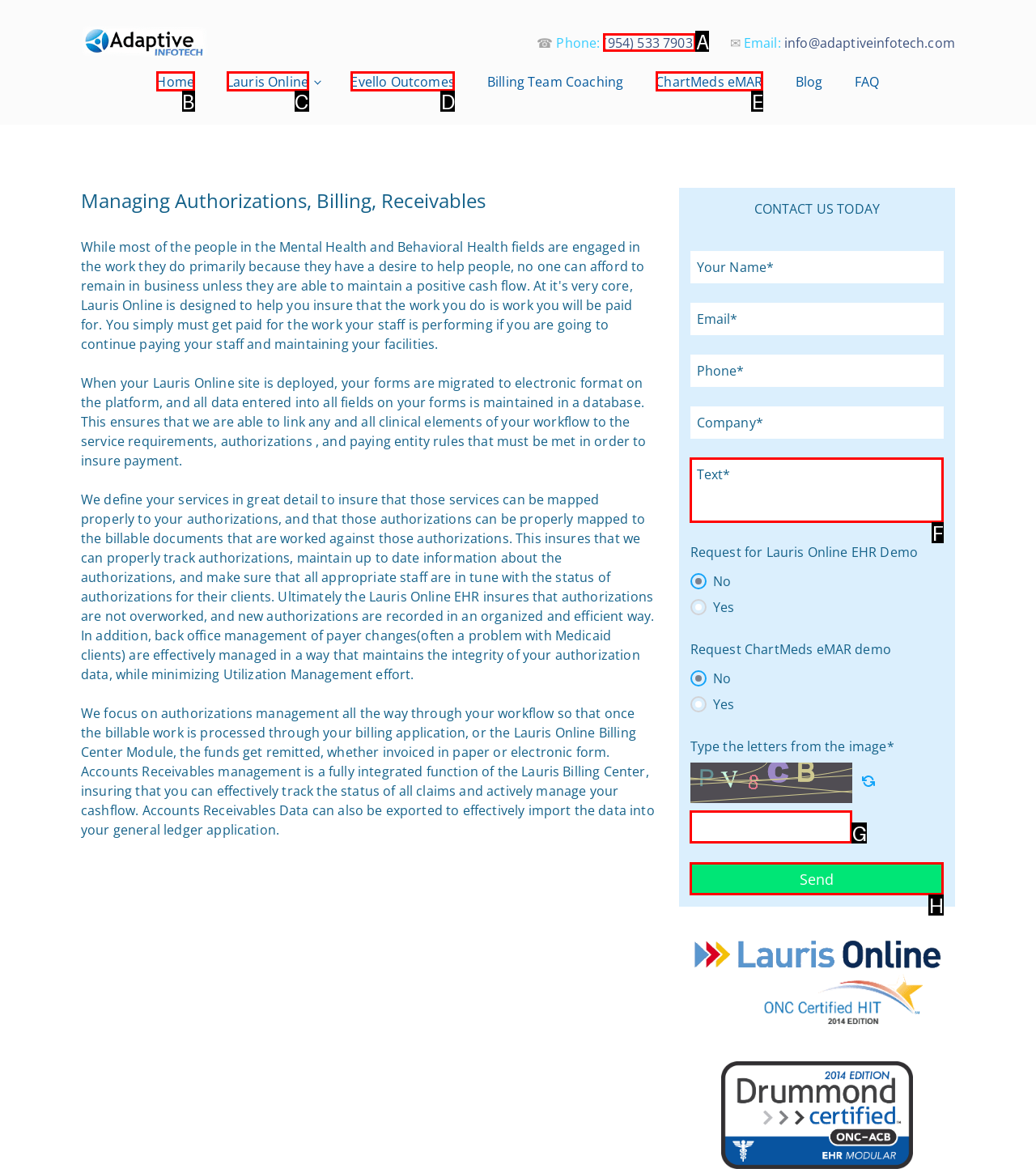Point out the option that aligns with the description: name="tru-captcha-text"
Provide the letter of the corresponding choice directly.

G